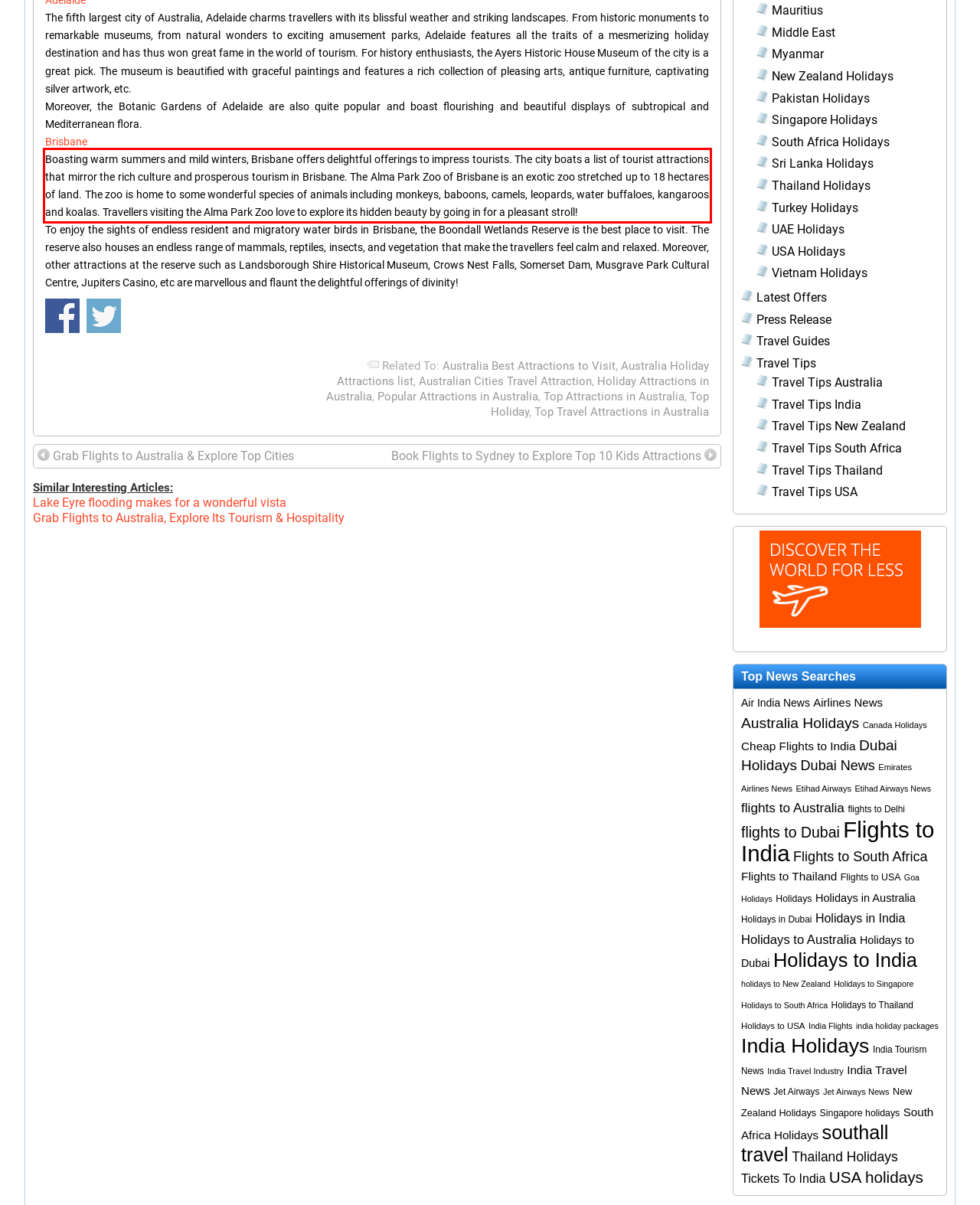Using OCR, extract the text content found within the red bounding box in the given webpage screenshot.

Boasting warm summers and mild winters, Brisbane offers delightful offerings to impress tourists. The city boats a list of tourist attractions that mirror the rich culture and prosperous tourism in Brisbane. The Alma Park Zoo of Brisbane is an exotic zoo stretched up to 18 hectares of land. The zoo is home to some wonderful species of animals including monkeys, baboons, camels, leopards, water buffaloes, kangaroos and koalas. Travellers visiting the Alma Park Zoo love to explore its hidden beauty by going in for a pleasant stroll!